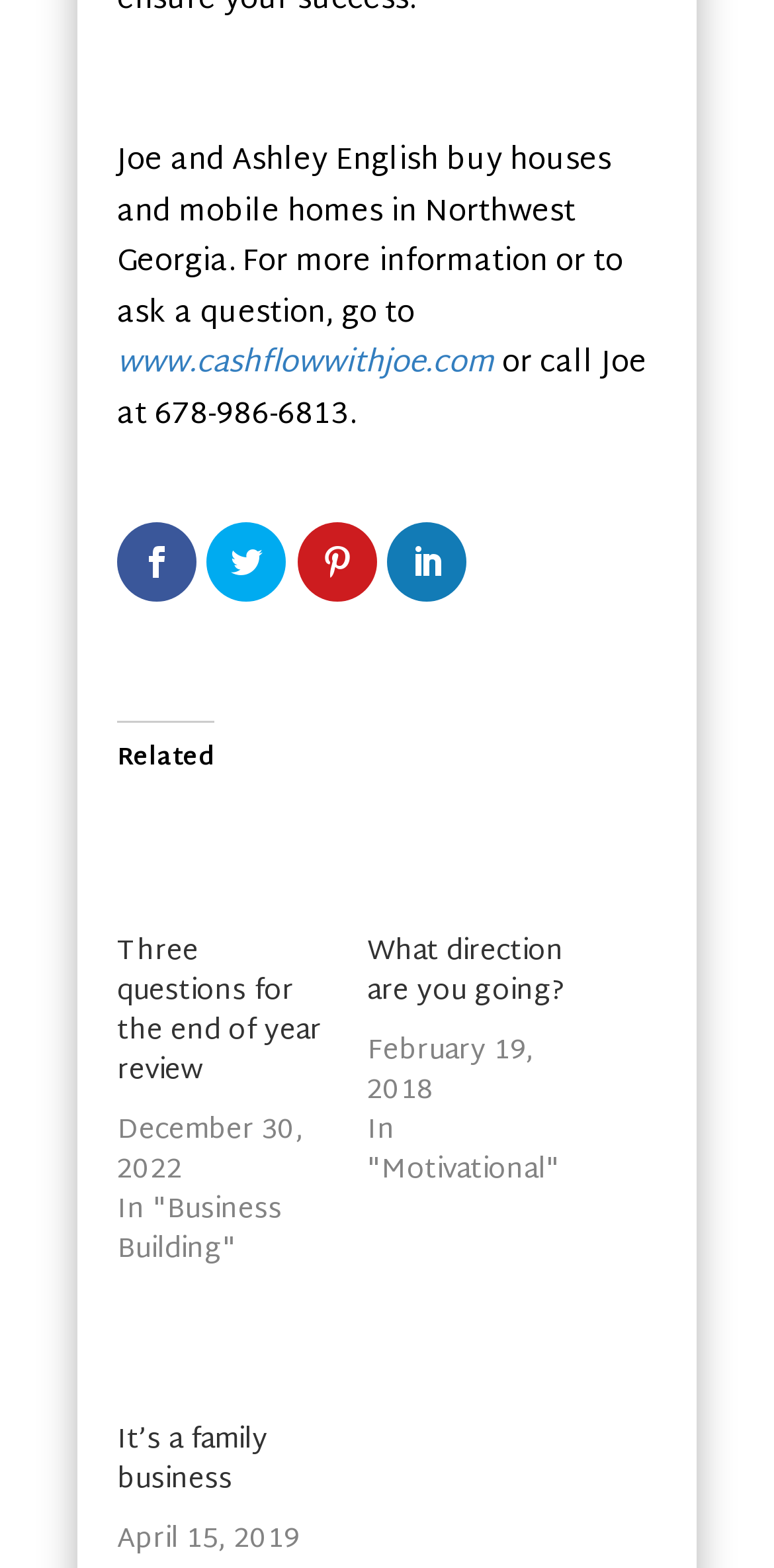What is the profession of Joe and Ashley English?
Examine the image and provide an in-depth answer to the question.

Based on the text 'Joe and Ashley English buy houses and mobile homes in Northwest Georgia.', it can be inferred that Joe and Ashley English are house buyers.